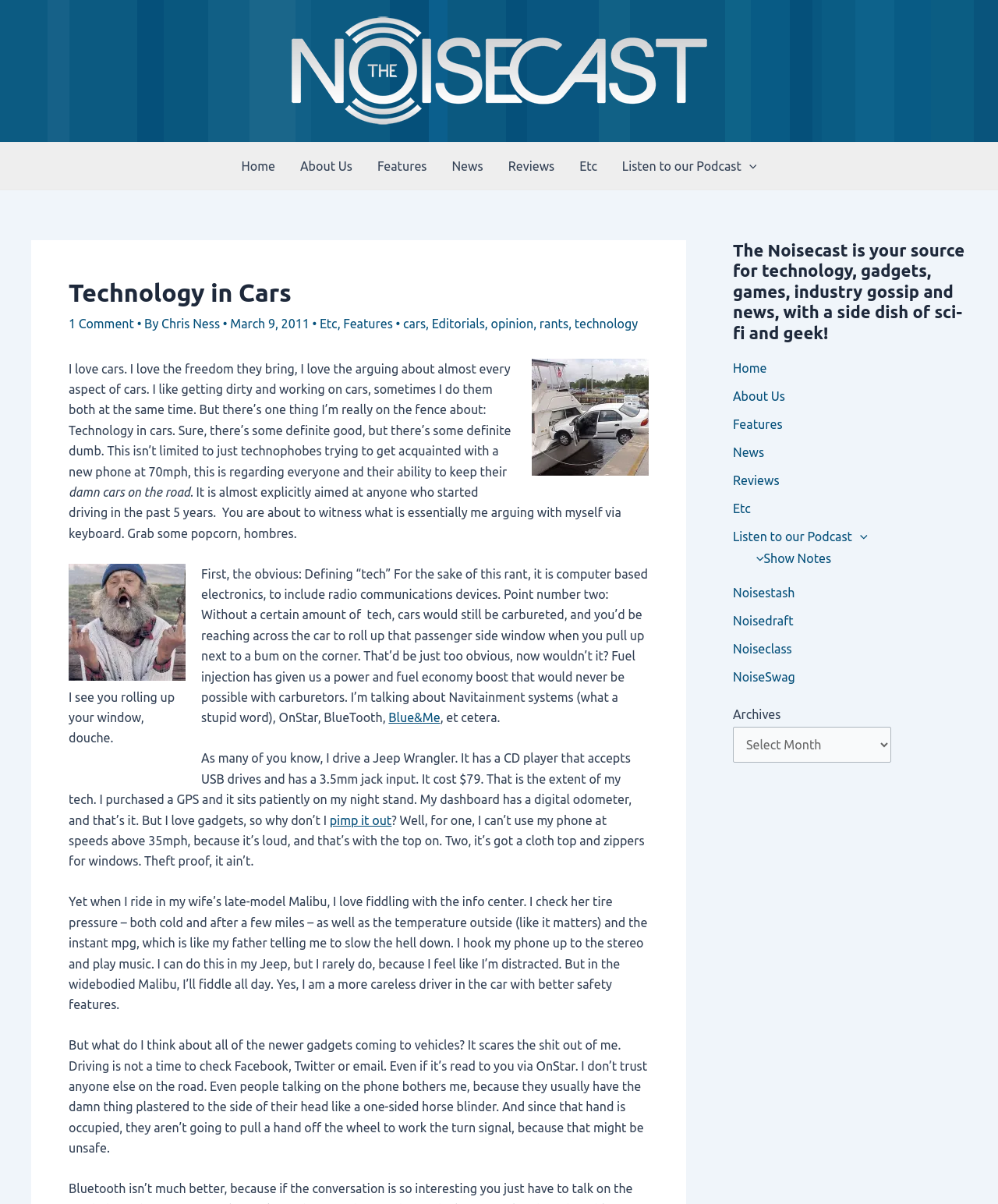Identify the bounding box coordinates of the section that should be clicked to achieve the task described: "View the 'Archives'".

[0.734, 0.587, 0.782, 0.599]